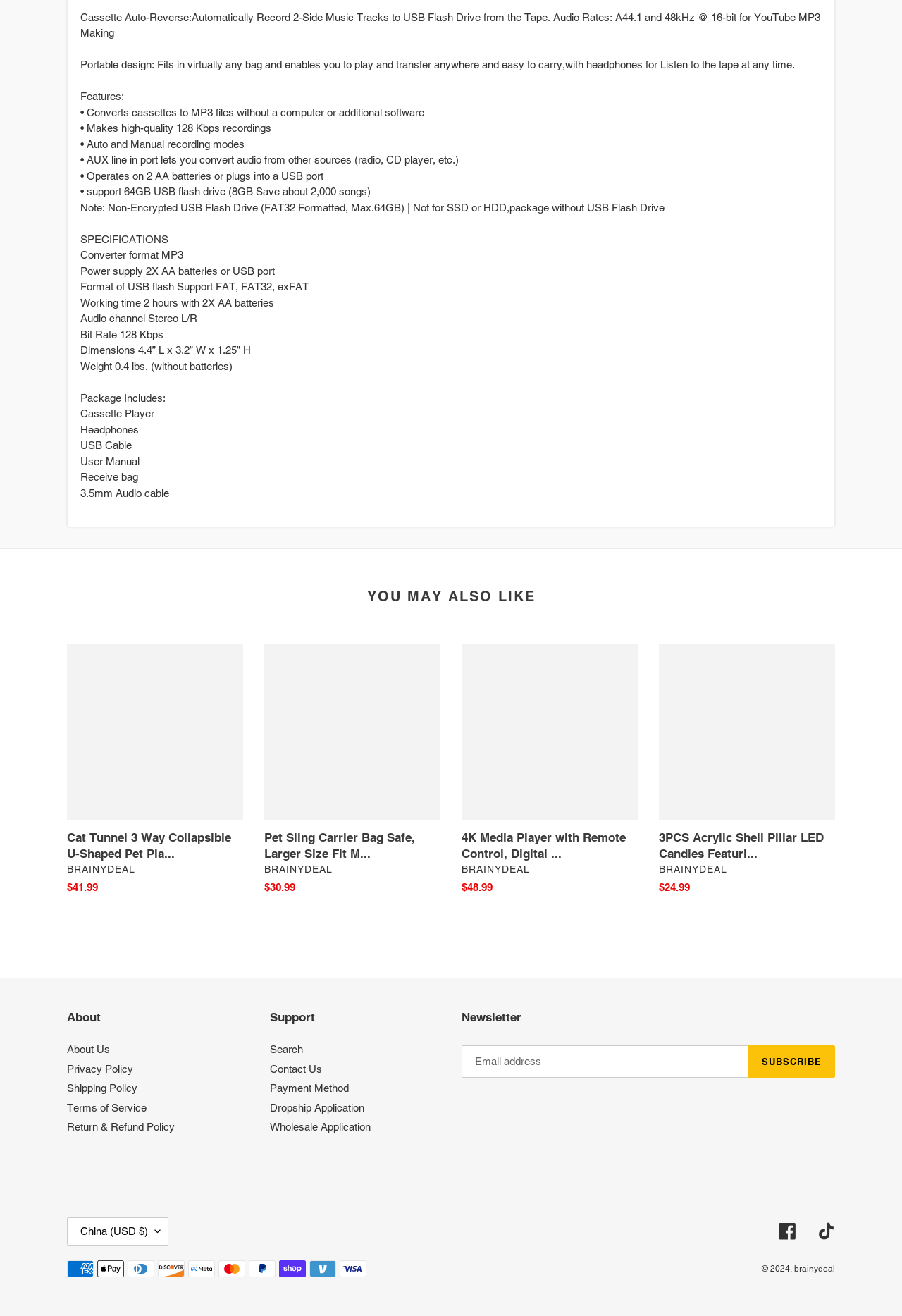Locate the bounding box coordinates of the area to click to fulfill this instruction: "Read about the product features". The bounding box should be presented as four float numbers between 0 and 1, in the order [left, top, right, bottom].

[0.089, 0.069, 0.141, 0.078]